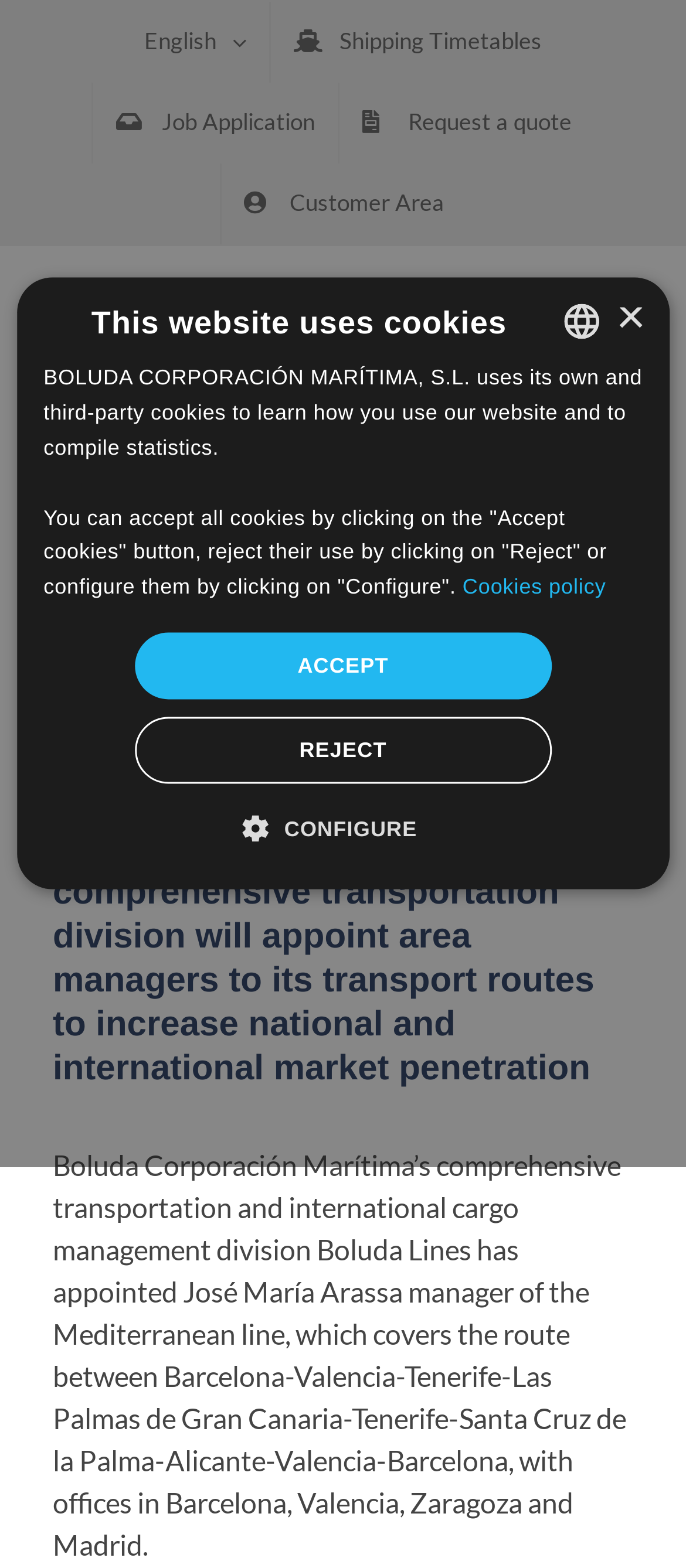Can you find and provide the title of the webpage?

Boluda Lines appoints José María Arassa as area manager of Mediterranean shipping line